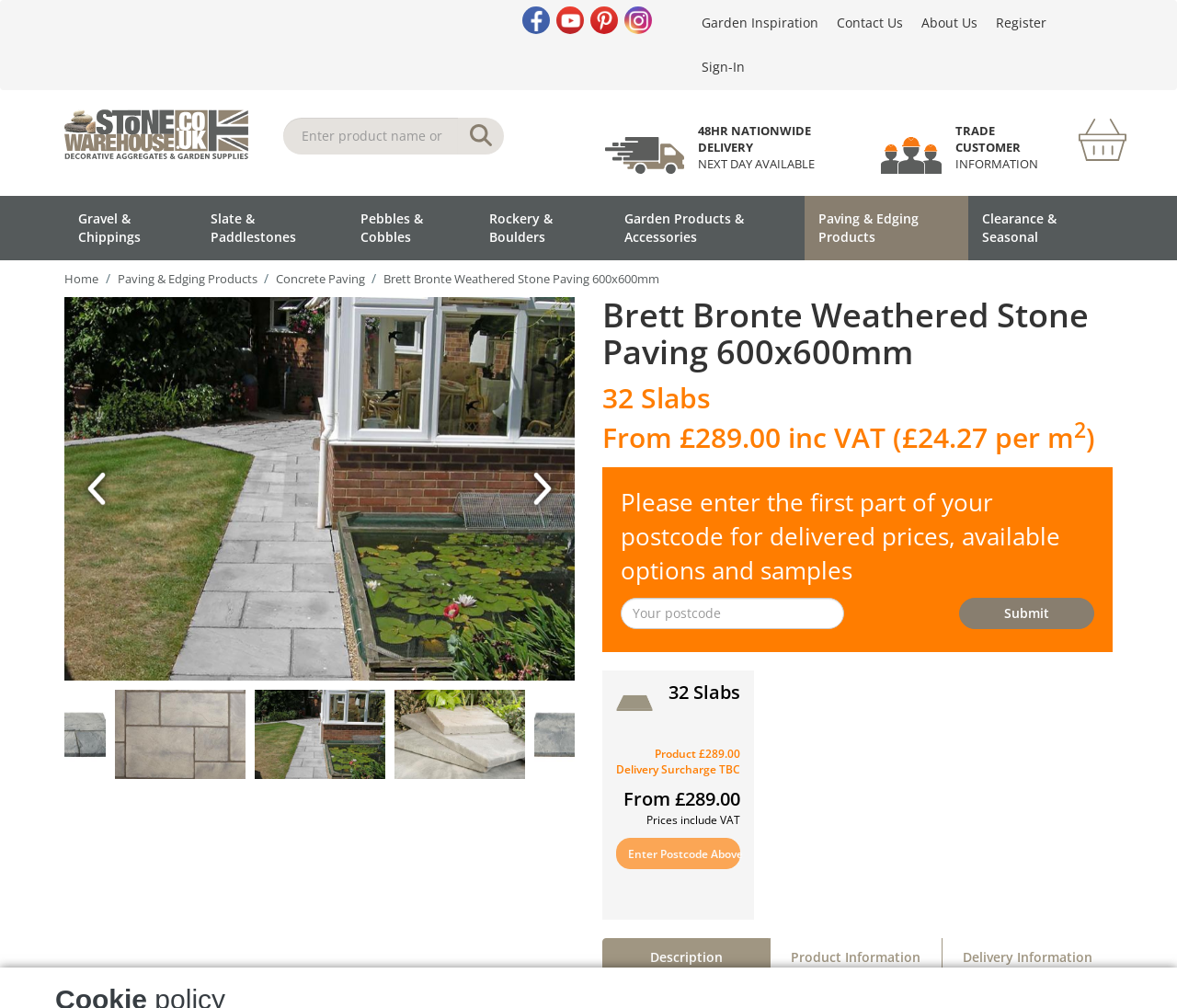Find the bounding box coordinates for the element described here: "Paving & Edging Products (current)".

[0.1, 0.269, 0.221, 0.285]